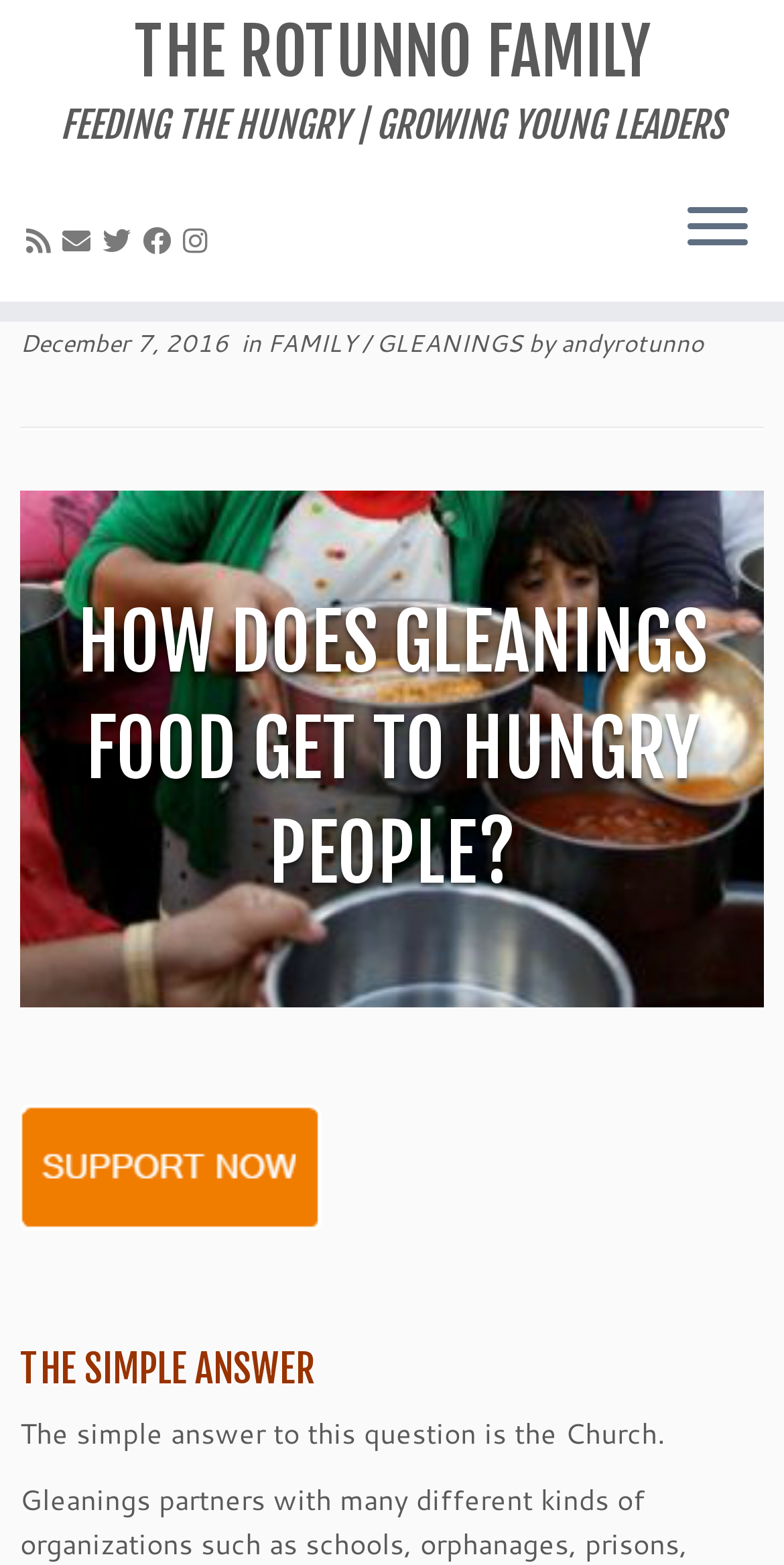Please extract the webpage's main title and generate its text content.

THE ROTUNNO FAMILY